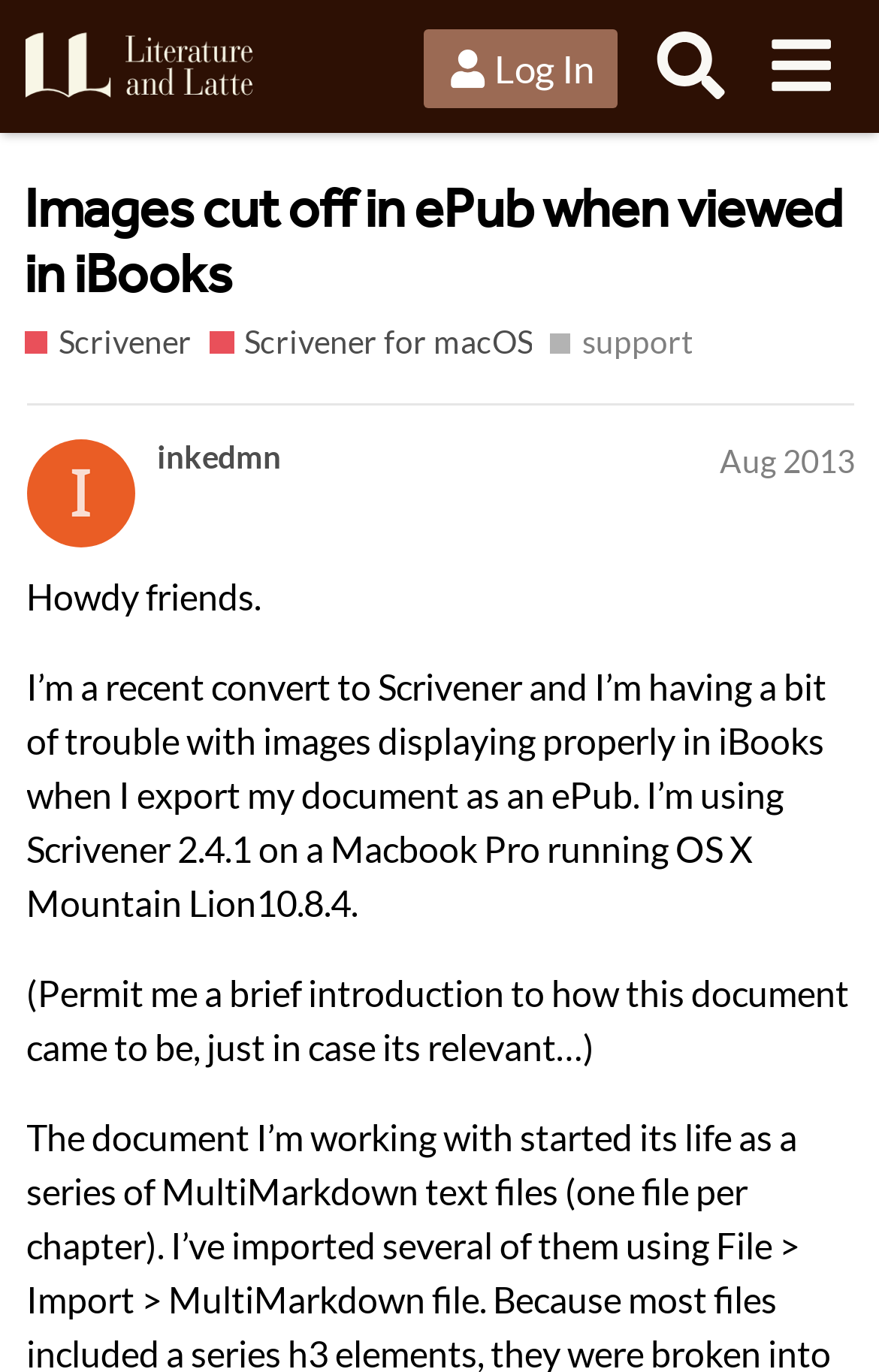Provide a brief response to the question using a single word or phrase: 
What is the user's operating system?

OS X Mountain Lion 10.8.4